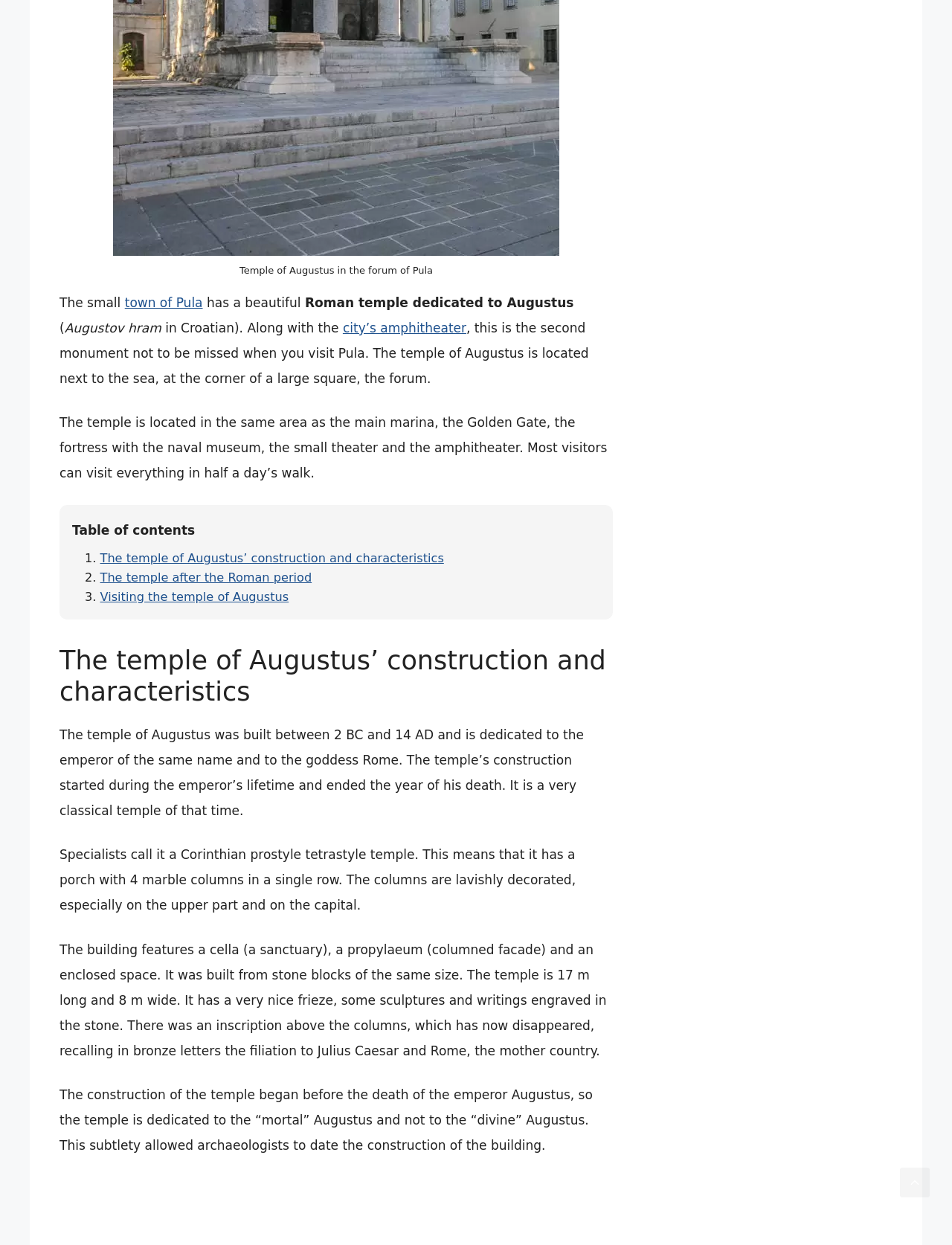Provide the bounding box coordinates for the specified HTML element described in this description: "Visiting the temple of Augustus". The coordinates should be four float numbers ranging from 0 to 1, in the format [left, top, right, bottom].

[0.105, 0.474, 0.303, 0.485]